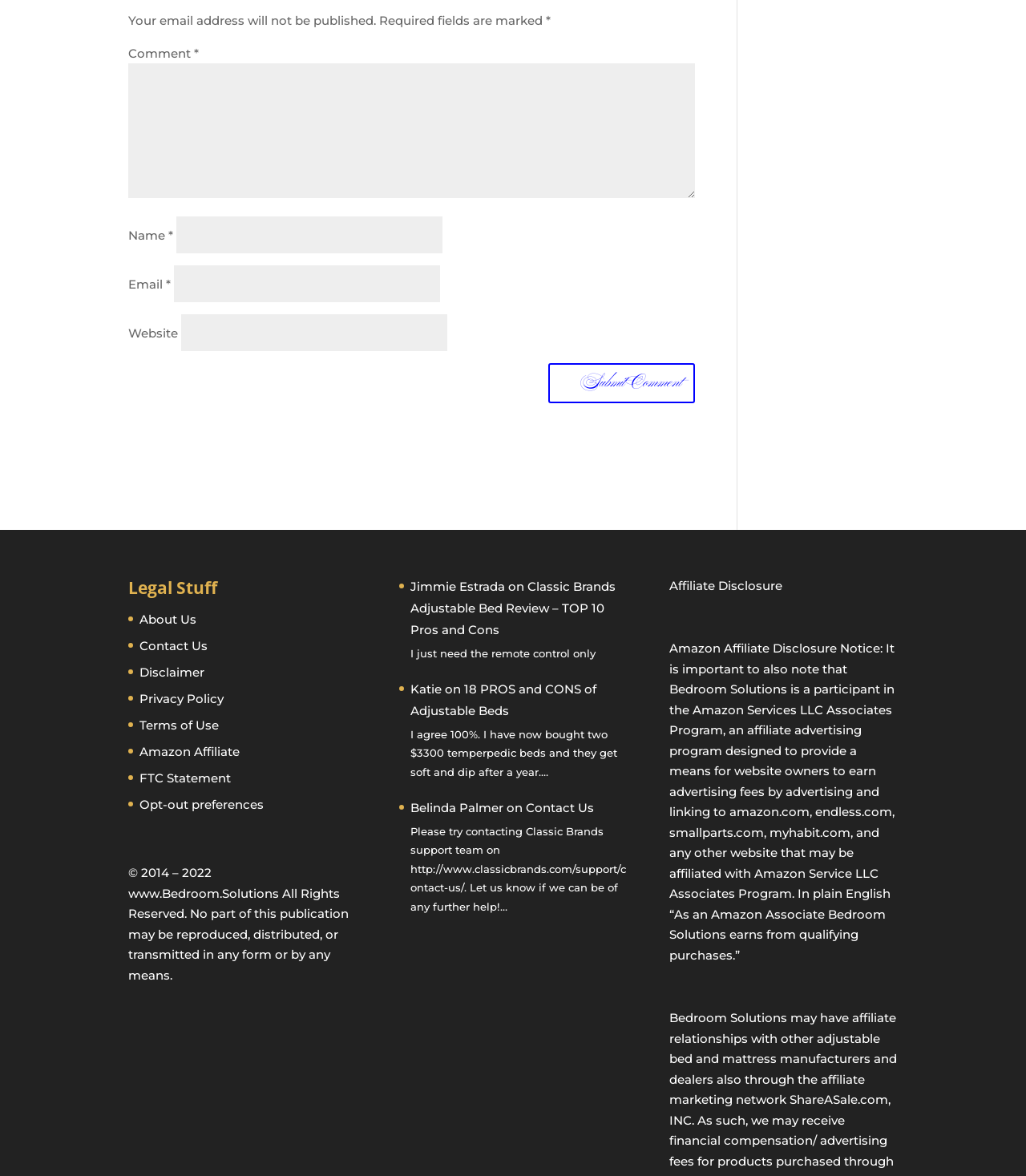Please predict the bounding box coordinates of the element's region where a click is necessary to complete the following instruction: "Enter your comment". The coordinates should be represented by four float numbers between 0 and 1, i.e., [left, top, right, bottom].

[0.125, 0.054, 0.677, 0.168]